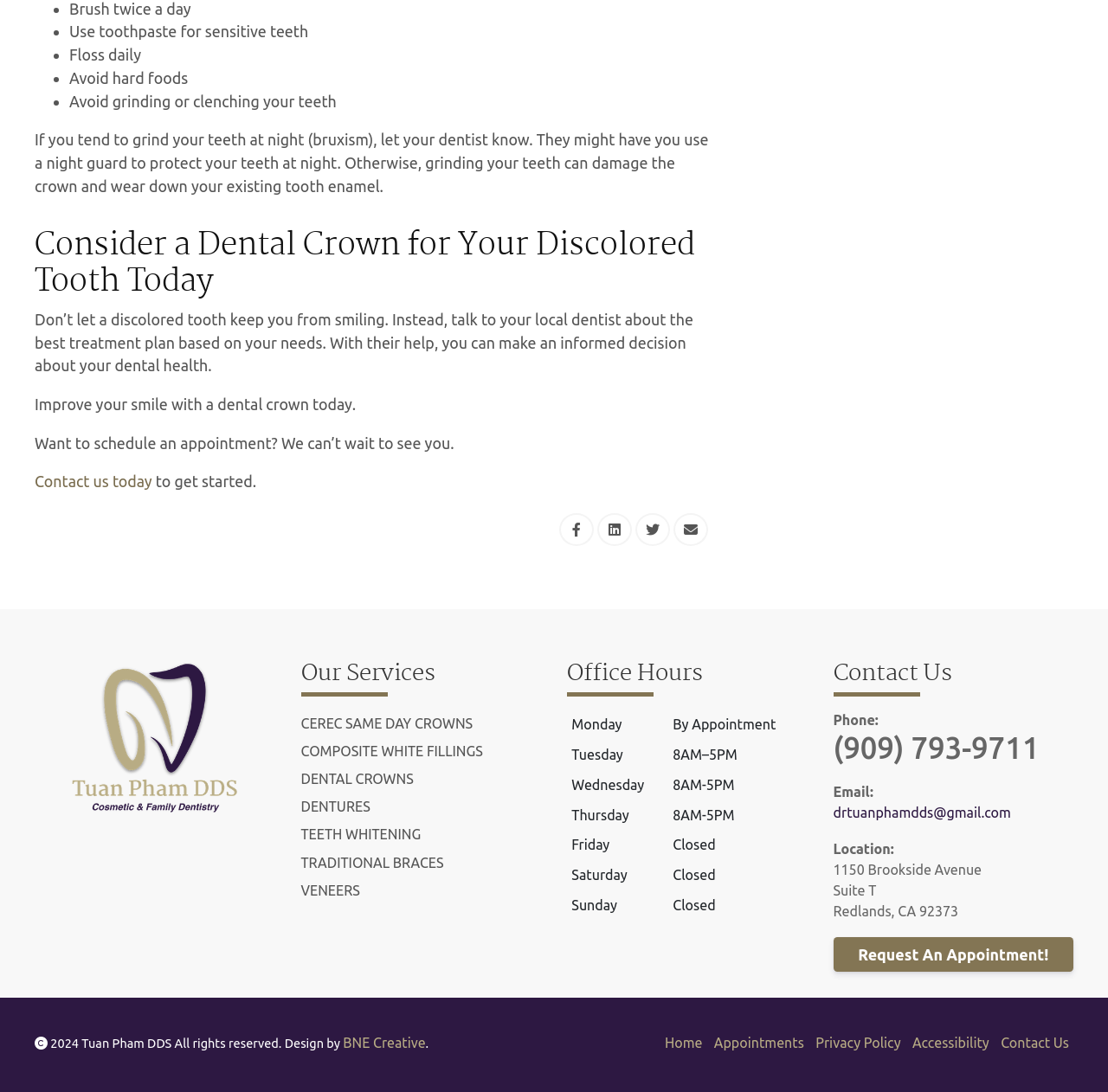What is the name of the dentist mentioned on the webpage?
Please answer the question with a detailed response using the information from the screenshot.

The webpage has an image with the text 'Tuan Pham DDS Cosmetic & Family Dentistry', which suggests that Tuan Pham DDS is the name of the dentist or the dental clinic.